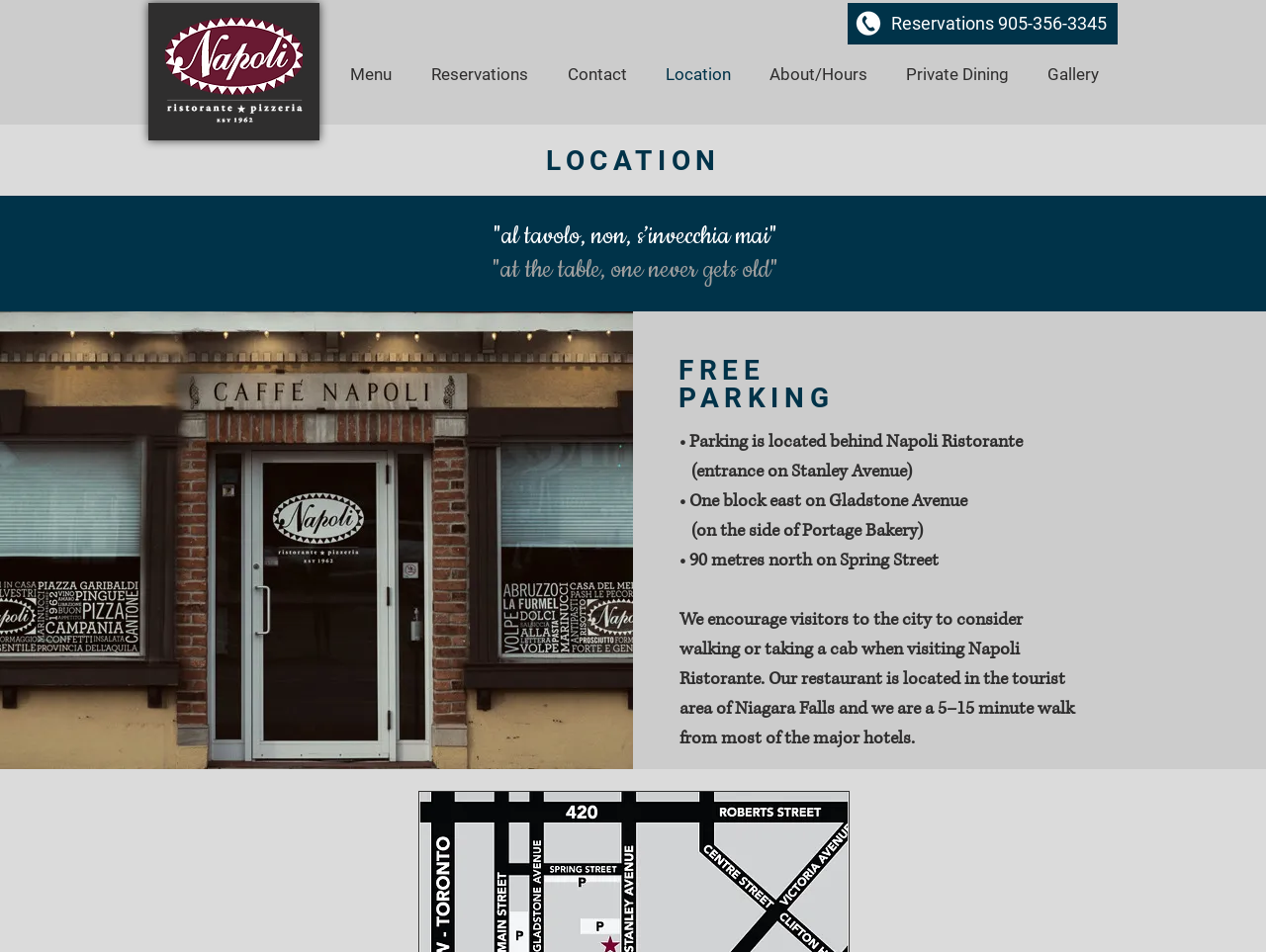What is the location of the parking?
Please use the visual content to give a single word or phrase answer.

Behind Napoli Ristorante